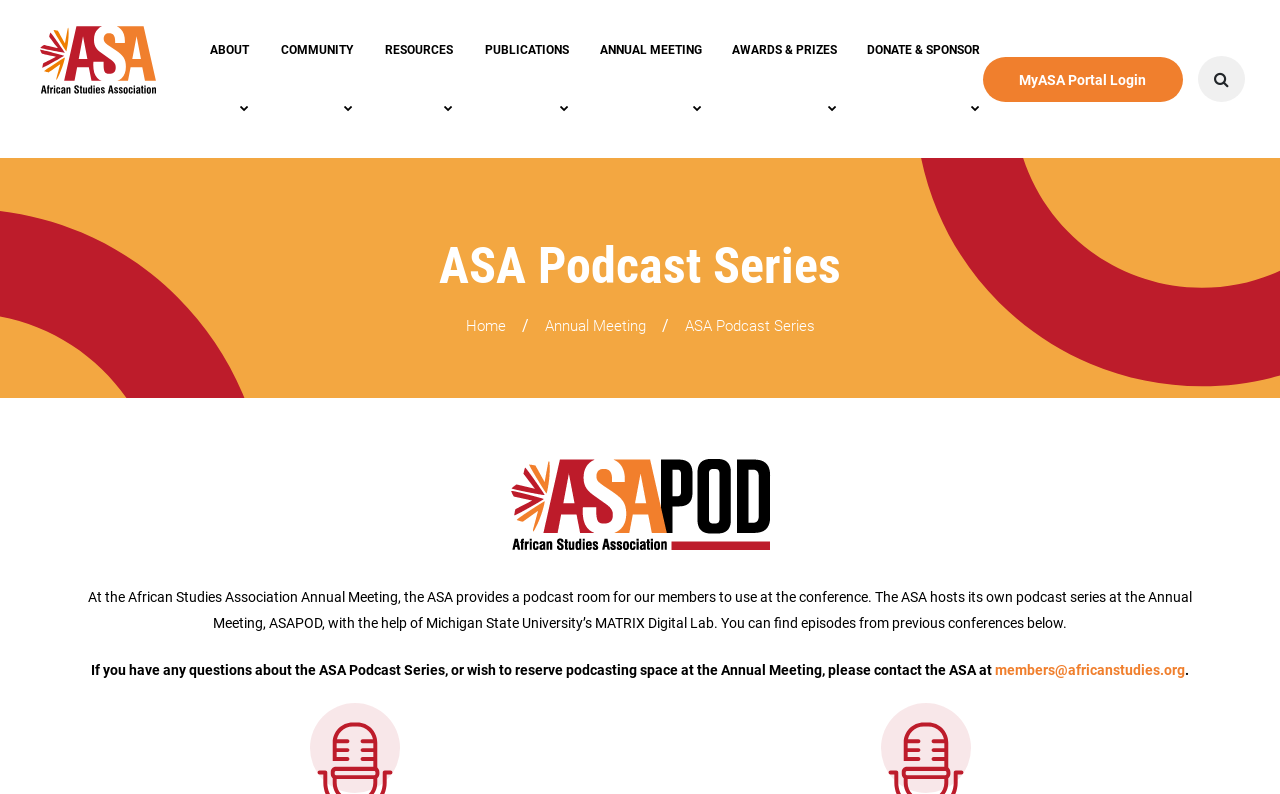What is the name of the podcast series?
Using the picture, provide a one-word or short phrase answer.

ASA Podcast Series